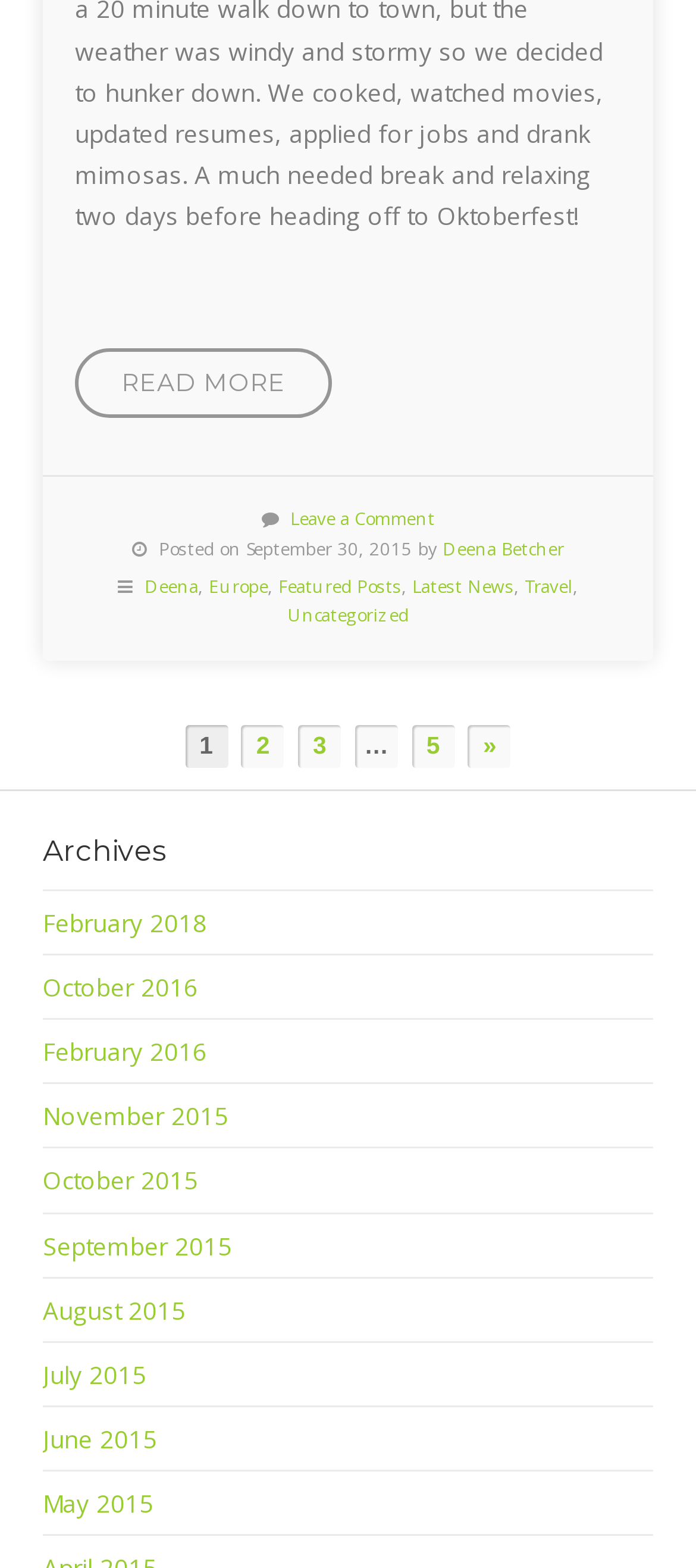What is the next page number?
Based on the visual information, provide a detailed and comprehensive answer.

The next page number can be found in the link '2' which is located near the bottom of the webpage, indicating that there are more posts on the next page.